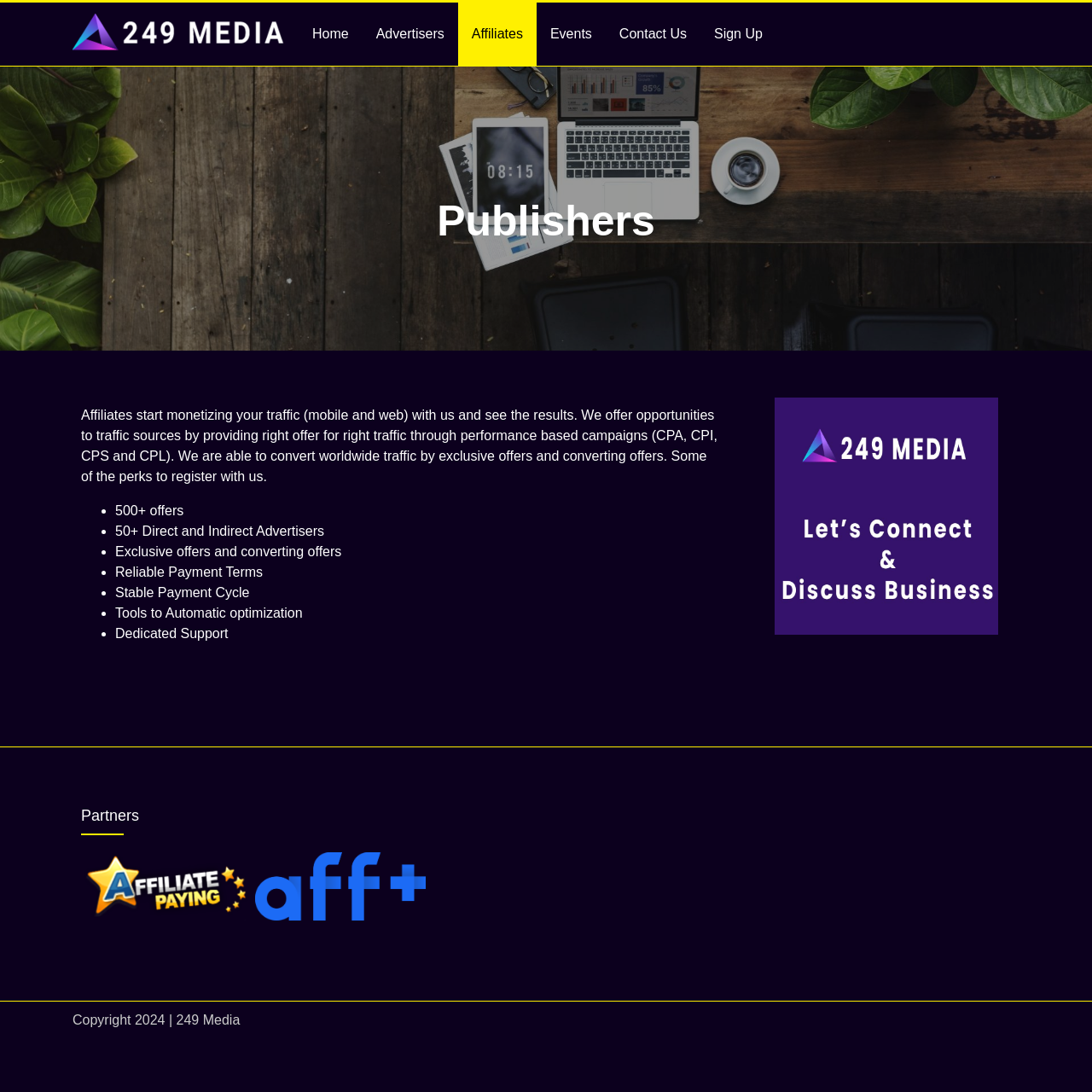Find the bounding box coordinates for the area you need to click to carry out the instruction: "Click on the 'Affiliate Paying' link". The coordinates should be four float numbers between 0 and 1, indicated as [left, top, right, bottom].

[0.074, 0.804, 0.234, 0.818]